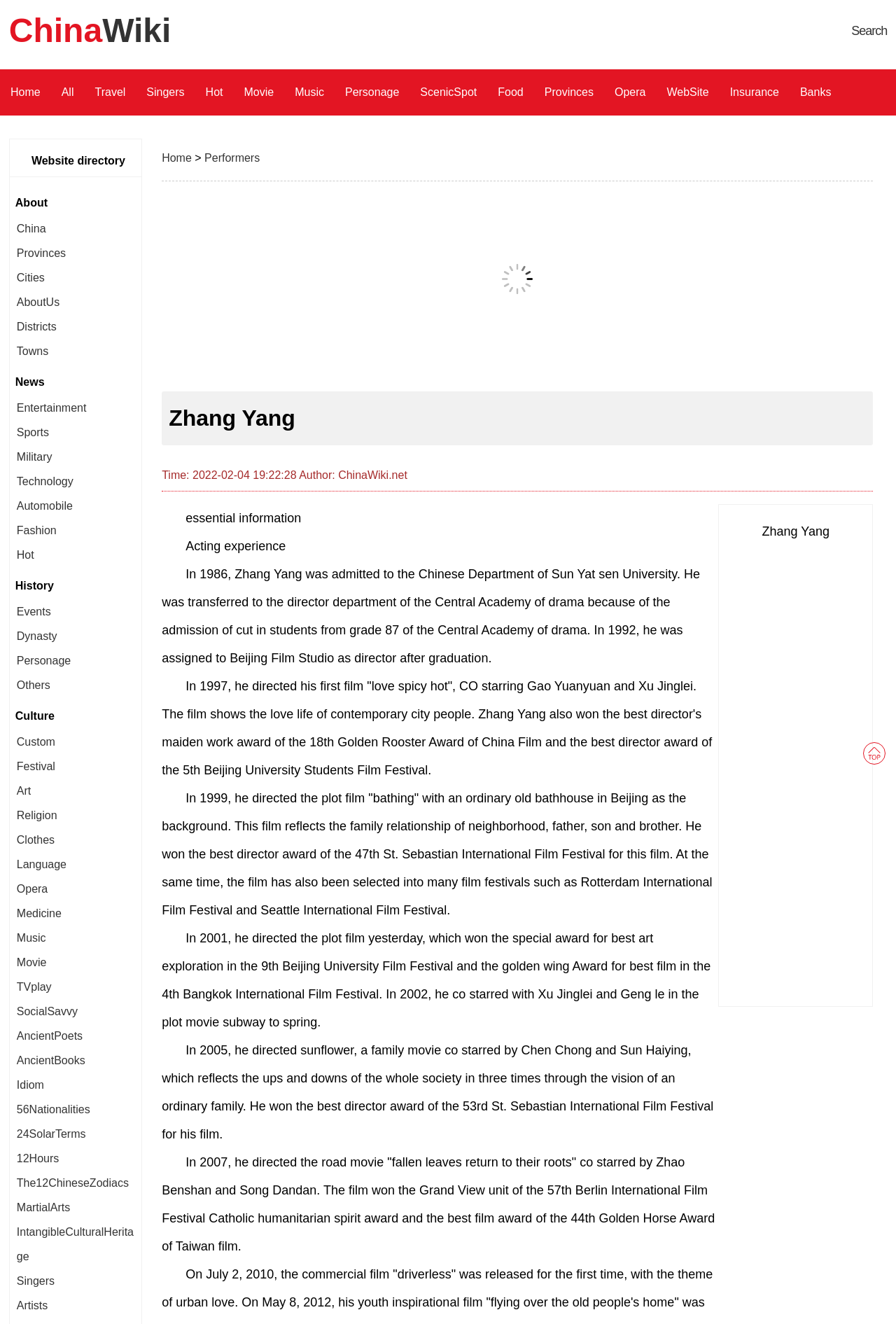Please find the bounding box coordinates of the clickable region needed to complete the following instruction: "view Zhang Yang's acting experience". The bounding box coordinates must consist of four float numbers between 0 and 1, i.e., [left, top, right, bottom].

[0.181, 0.428, 0.781, 0.502]